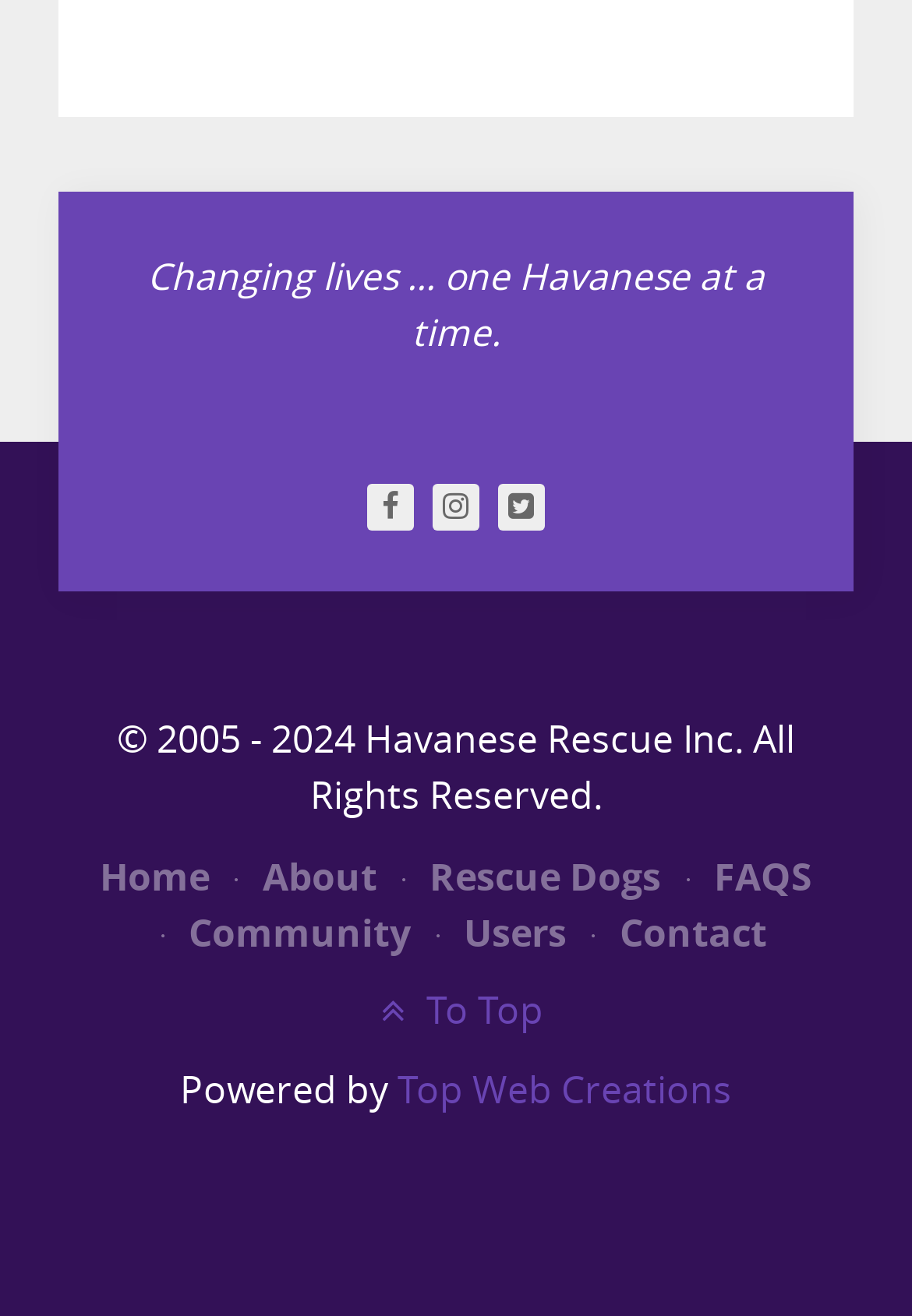Respond to the question below with a single word or phrase:
What is the name of the company that powered the website?

Top Web Creations